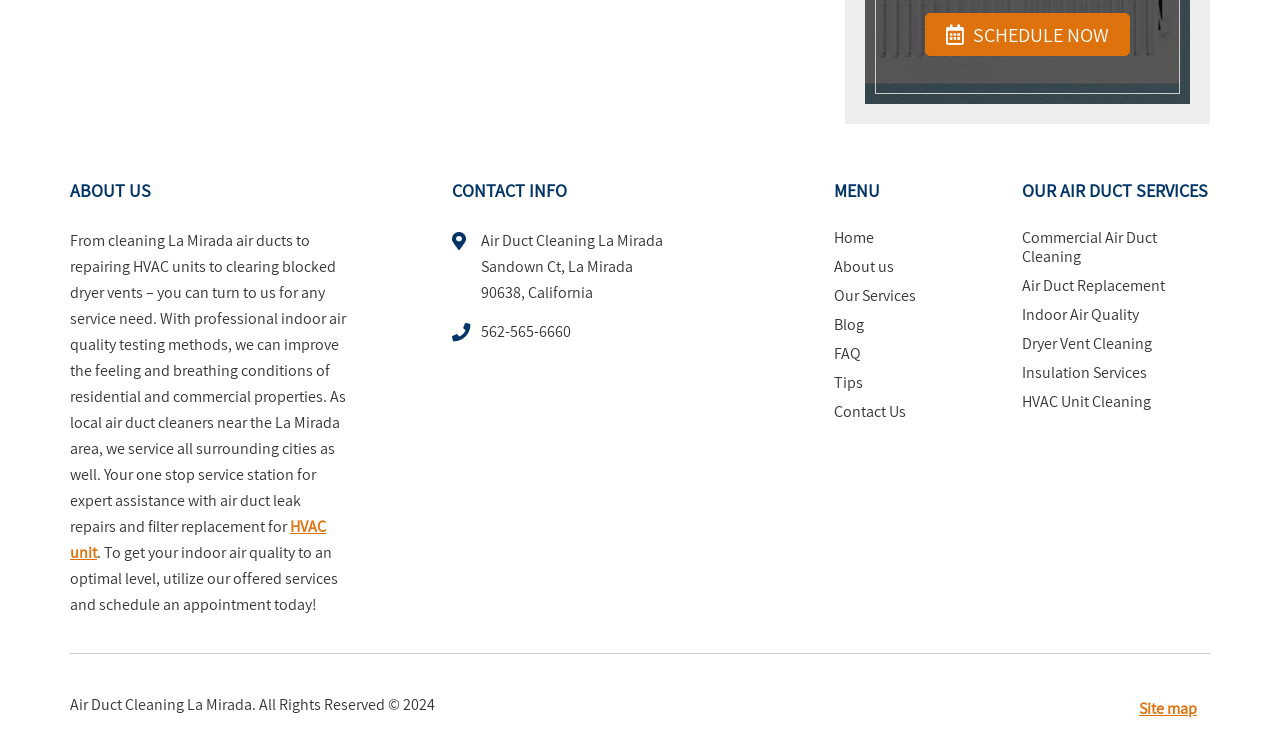Analyze the image and deliver a detailed answer to the question: What is the company's phone number?

I found the phone number by looking at the contact information section, where it is listed as '562-565-6660'.